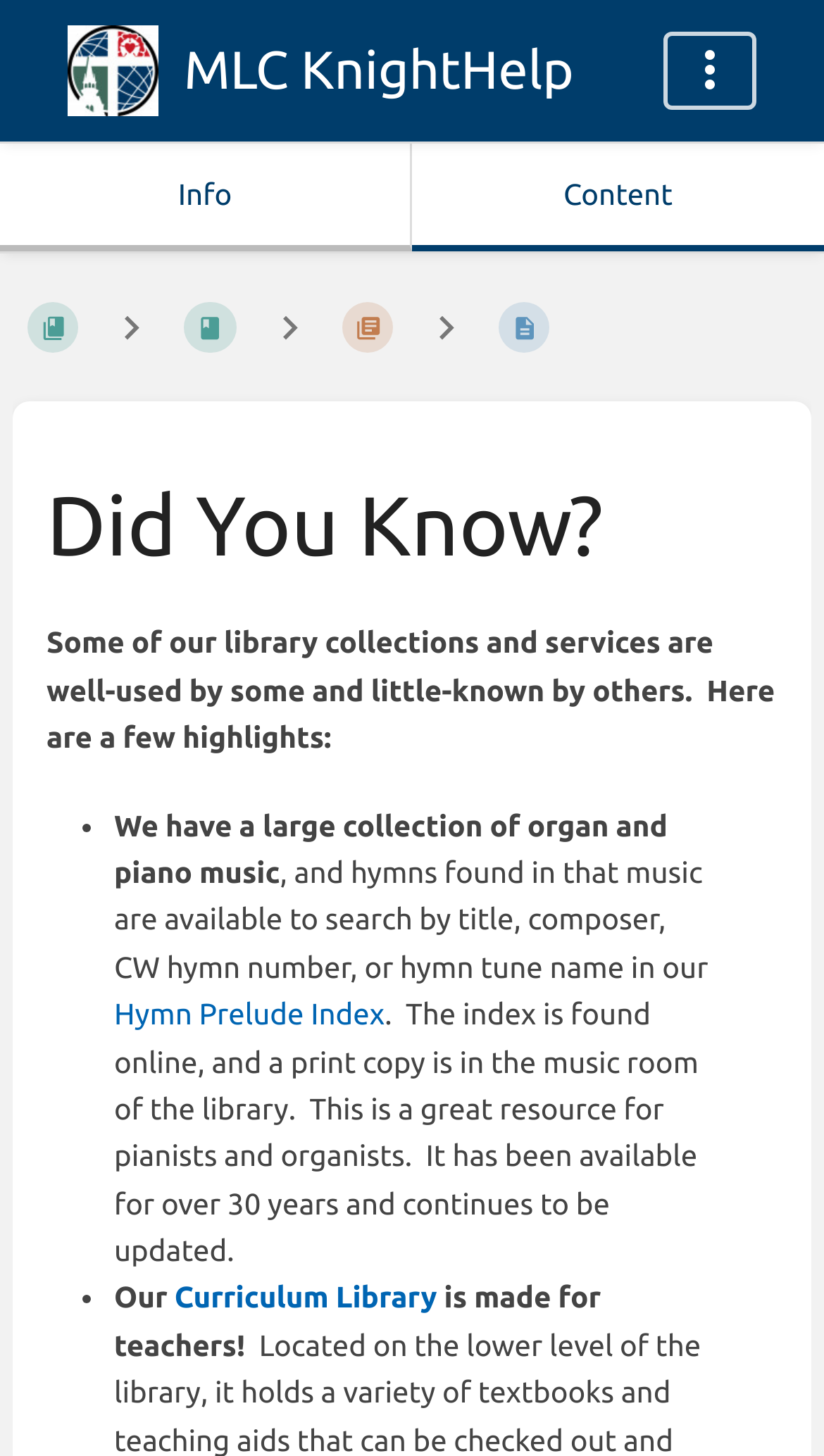Please look at the image and answer the question with a detailed explanation: What is the name of the library?

The name of the library can be found in the logo at the top left corner of the webpage, which is an image with the text 'Logo MLC KnightHelp'.